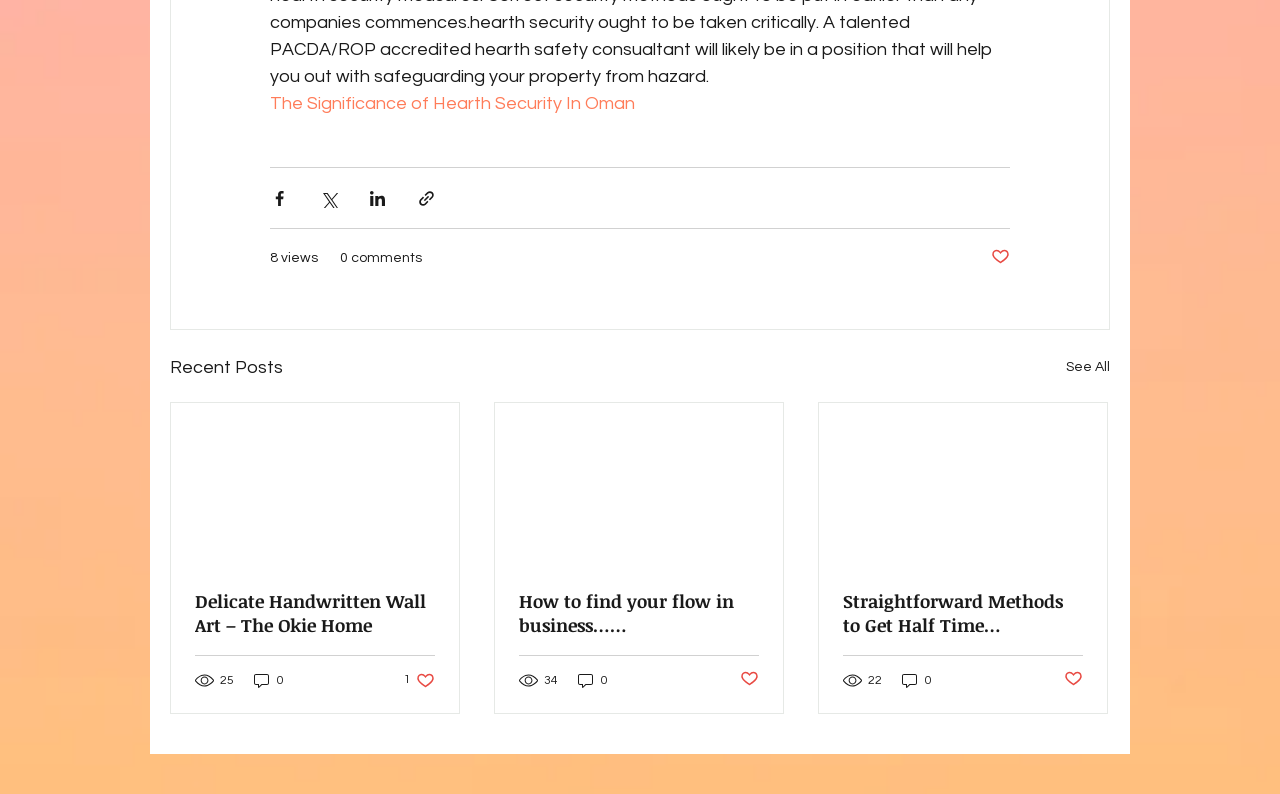Find the bounding box coordinates for the area that must be clicked to perform this action: "Read the article 'Straightforward Methods to Get Half Time Recruitment Jobs'".

[0.659, 0.742, 0.846, 0.802]